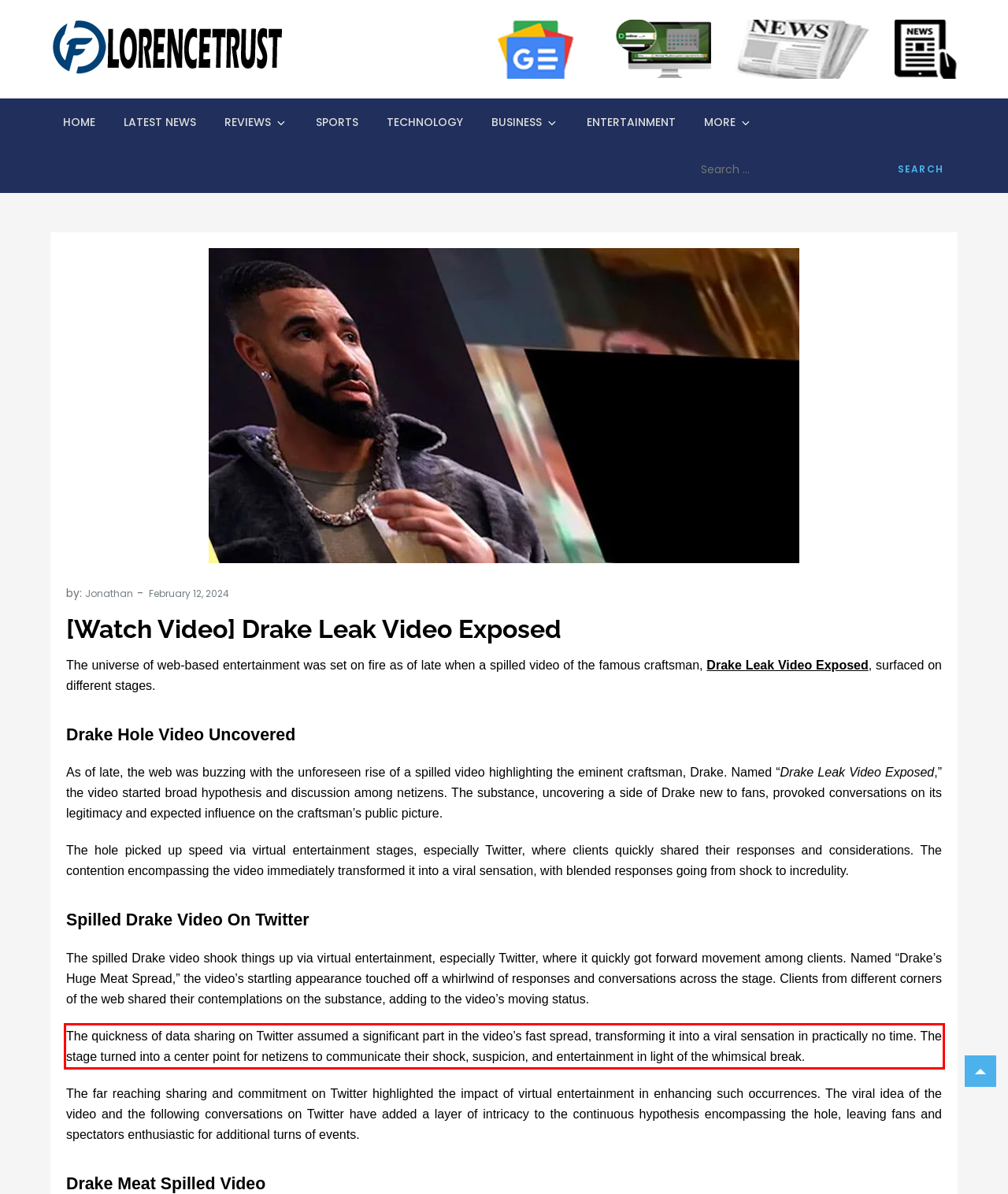Please identify and extract the text content from the UI element encased in a red bounding box on the provided webpage screenshot.

The quickness of data sharing on Twitter assumed a significant part in the video’s fast spread, transforming it into a viral sensation in practically no time. The stage turned into a center point for netizens to communicate their shock, suspicion, and entertainment in light of the whimsical break.